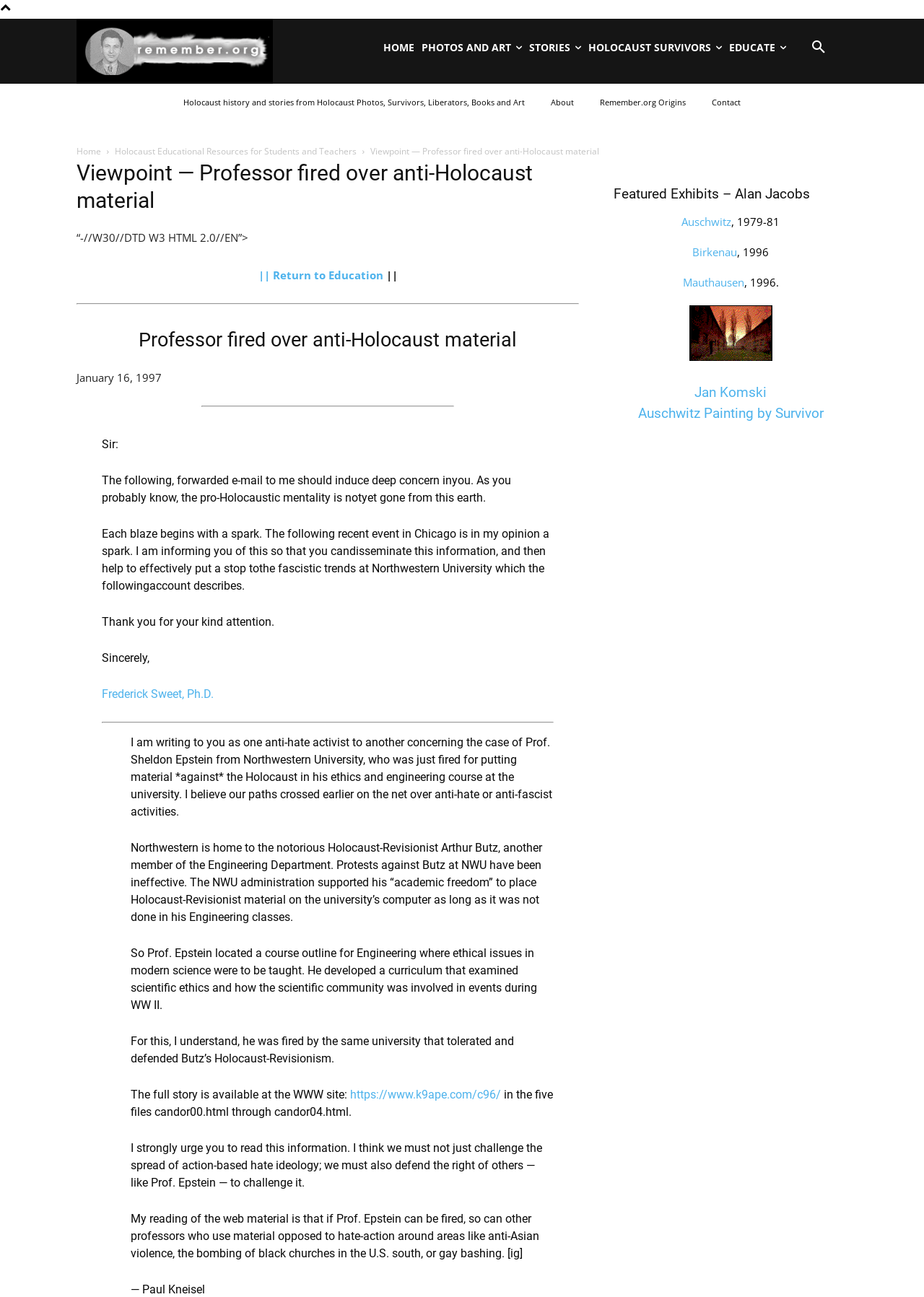Please find the bounding box coordinates for the clickable element needed to perform this instruction: "click on 'CULTURE' menu item".

None